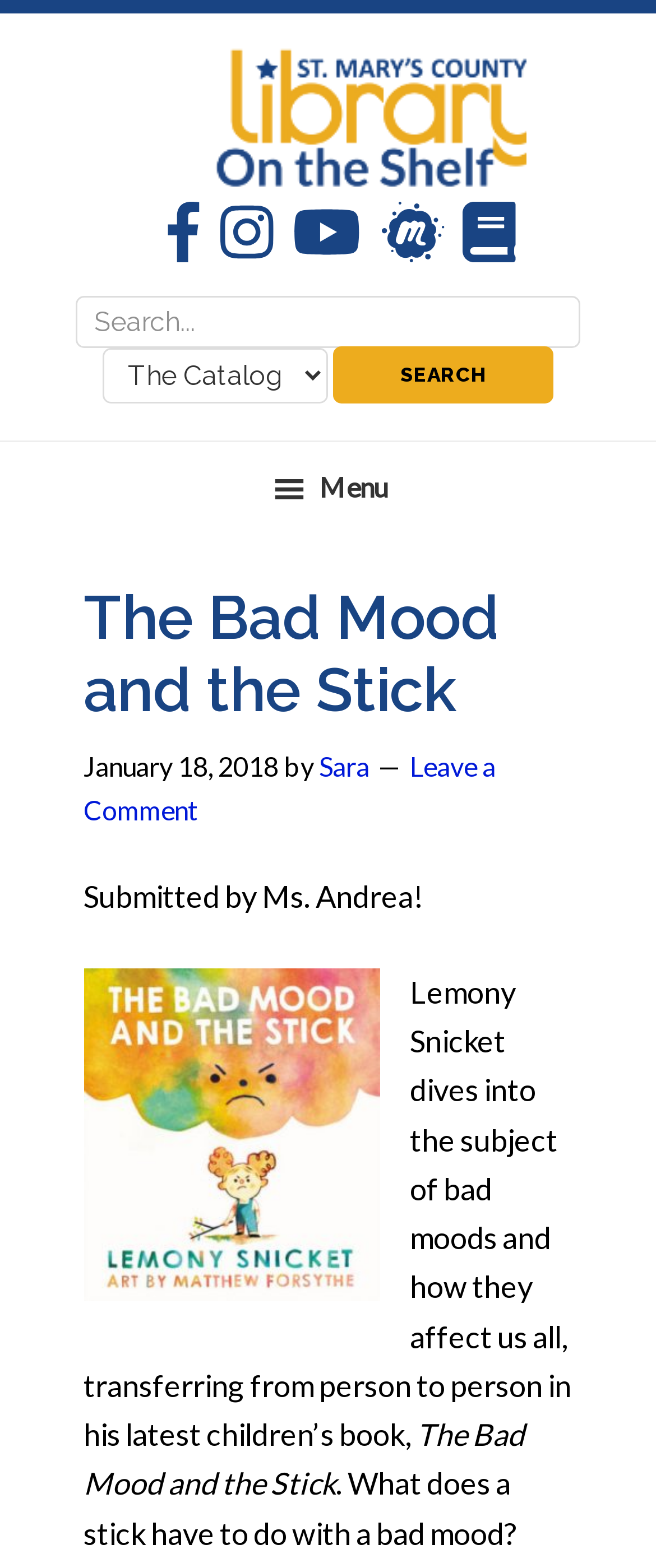Illustrate the webpage thoroughly, mentioning all important details.

This webpage is about a children's book titled "The Bad Mood and the Stick" by Lemony Snicket. At the top left corner, there are three "Skip to" links for navigation. Below these links, there are five social media links, including Facebook, Instagram, Youtube, Meetup, and a blog link, aligned horizontally across the top of the page.

On the right side of the page, there is a search bar with a search button and a dropdown menu to select where to search. Below the search bar, there is a menu button with a hamburger icon.

The main content of the page is a blog post about the book. The title "The Bad Mood and the Stick" is displayed prominently, followed by the date "January 18, 2018" and the author's name "Sara". There is a link to leave a comment below the title.

The blog post is written by Ms. Andrea and features an image related to the book. The text describes the book's theme, which explores bad moods and how they affect people. The book title is mentioned again at the end of the post.